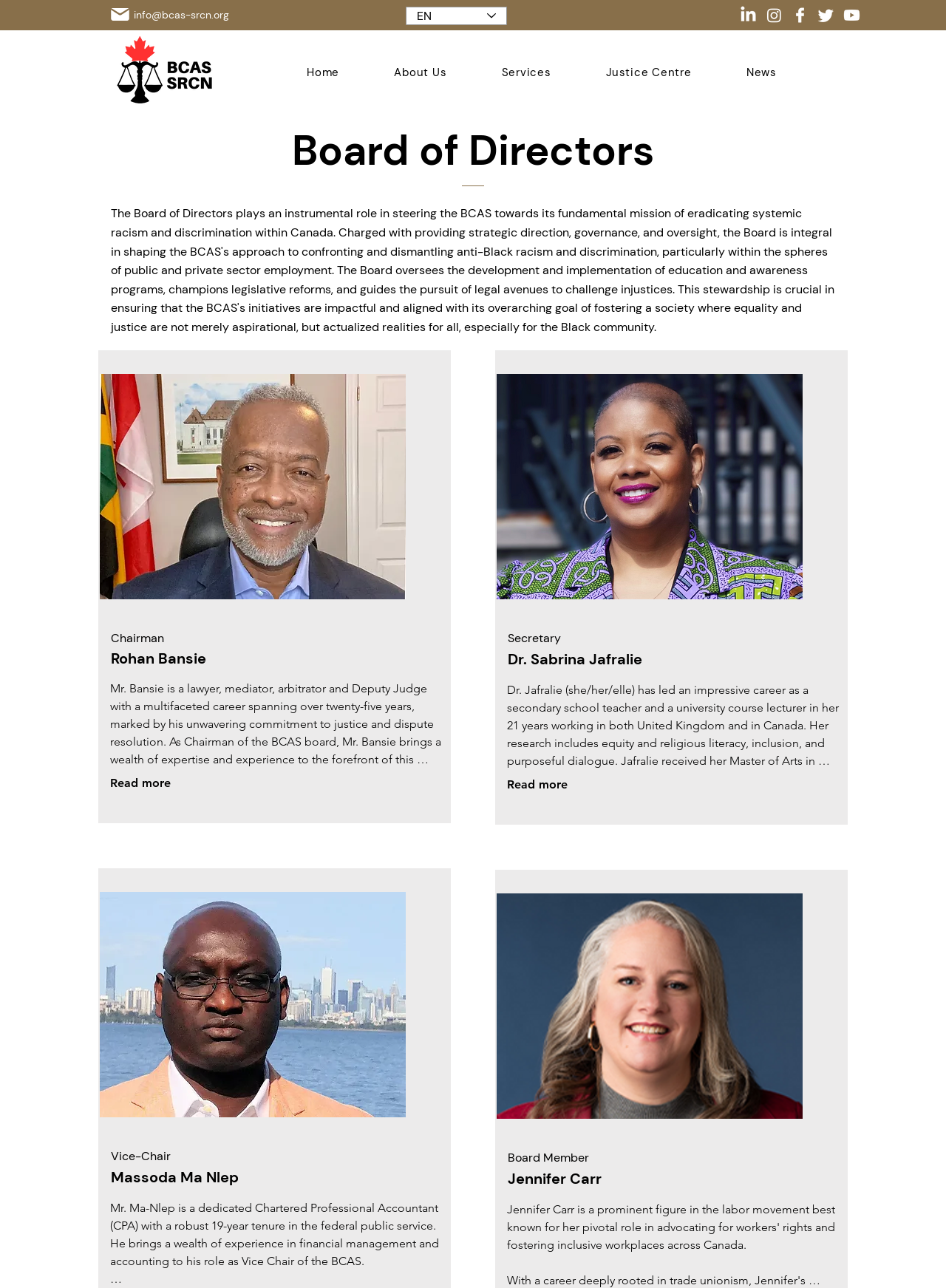Based on the element description About Us, identify the bounding box coordinates for the UI element. The coordinates should be in the format (top-left x, top-left y, bottom-right x, bottom-right y) and within the 0 to 1 range.

[0.391, 0.045, 0.498, 0.068]